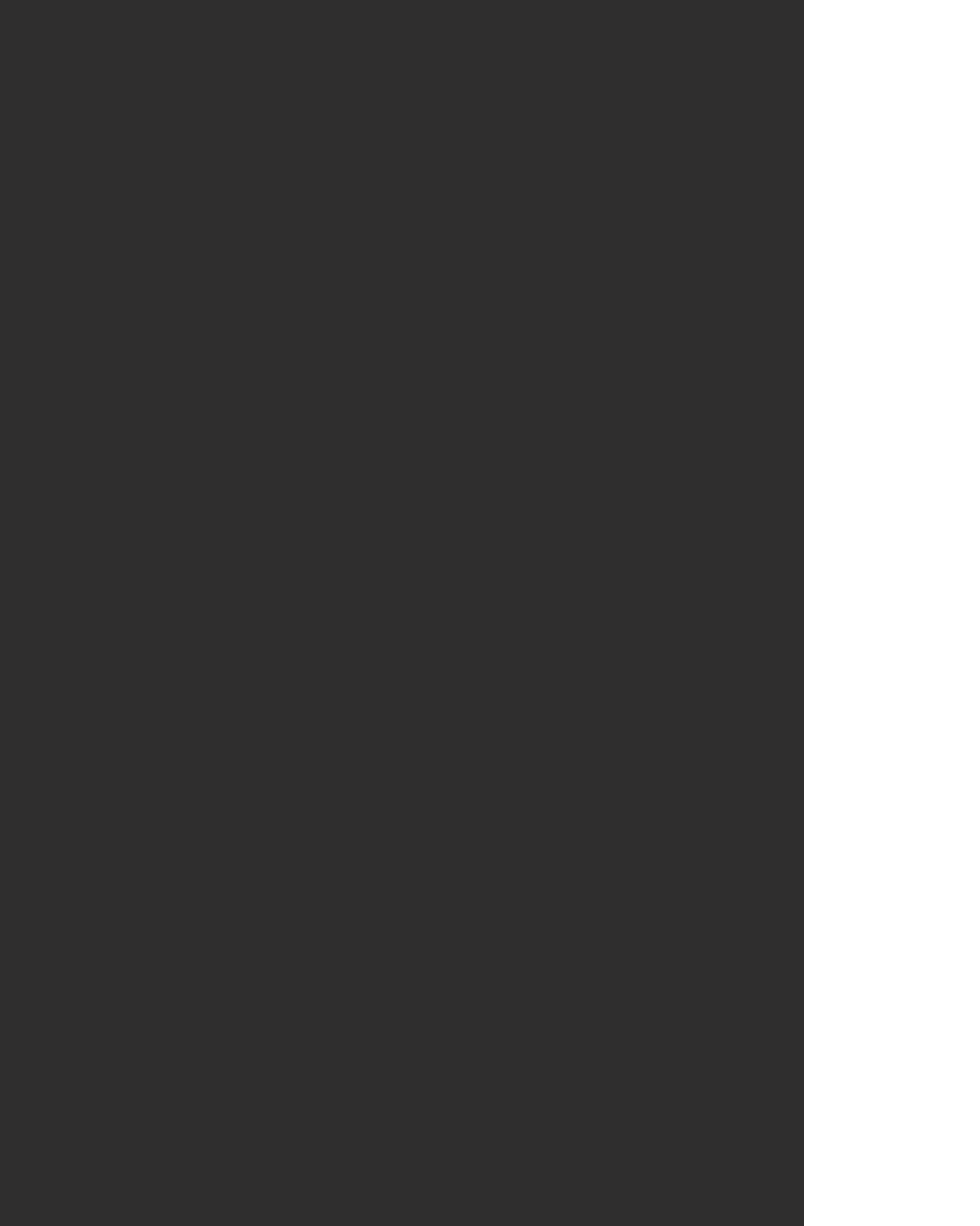Using the elements shown in the image, answer the question comprehensively: What is the zip code of the location?

The zip code of the location can be found in the static text elements at the top of the webpage, which reads 'Gasport, N.Y. 14067'.